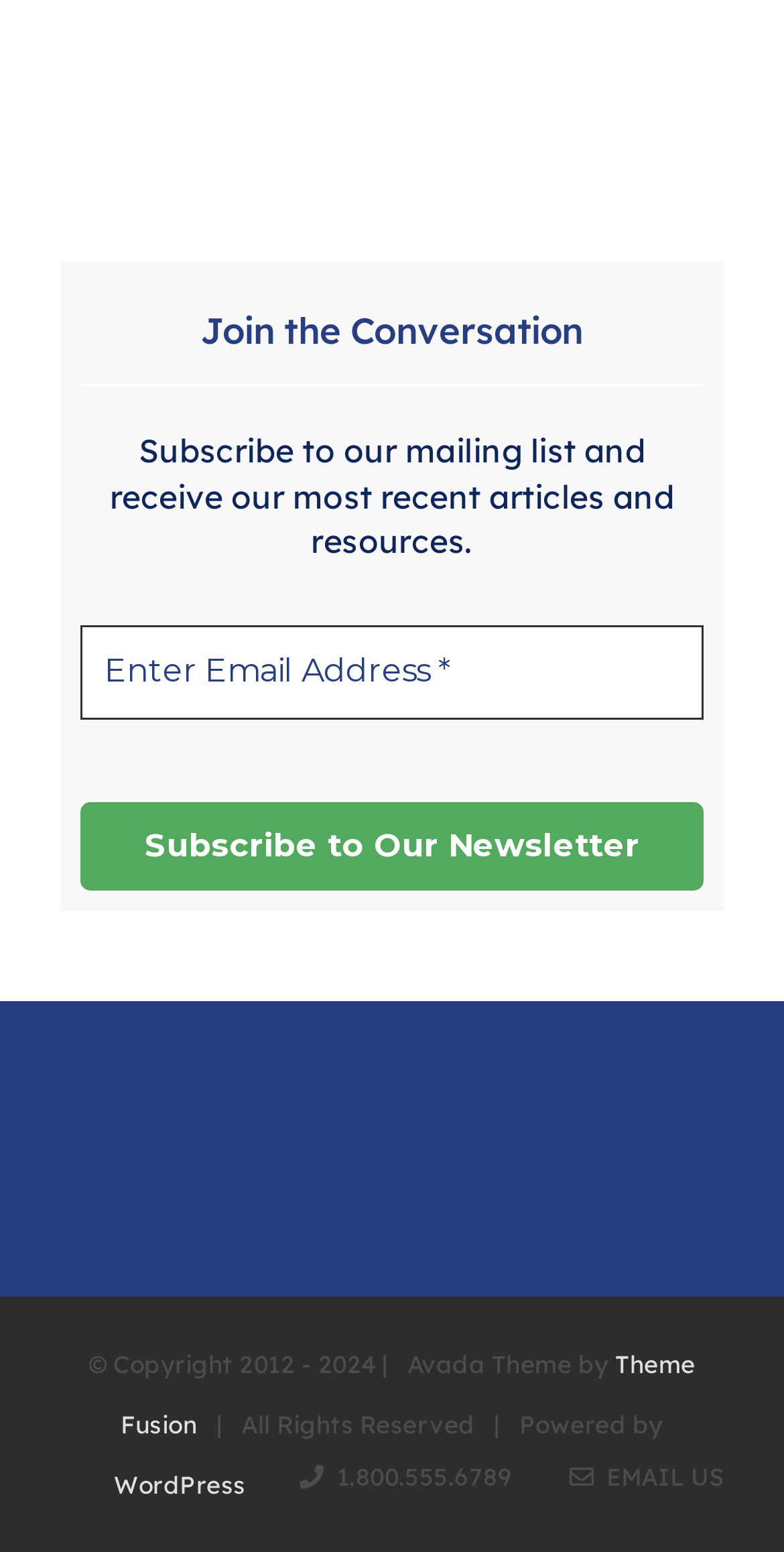From the webpage screenshot, predict the bounding box of the UI element that matches this description: "Library".

None